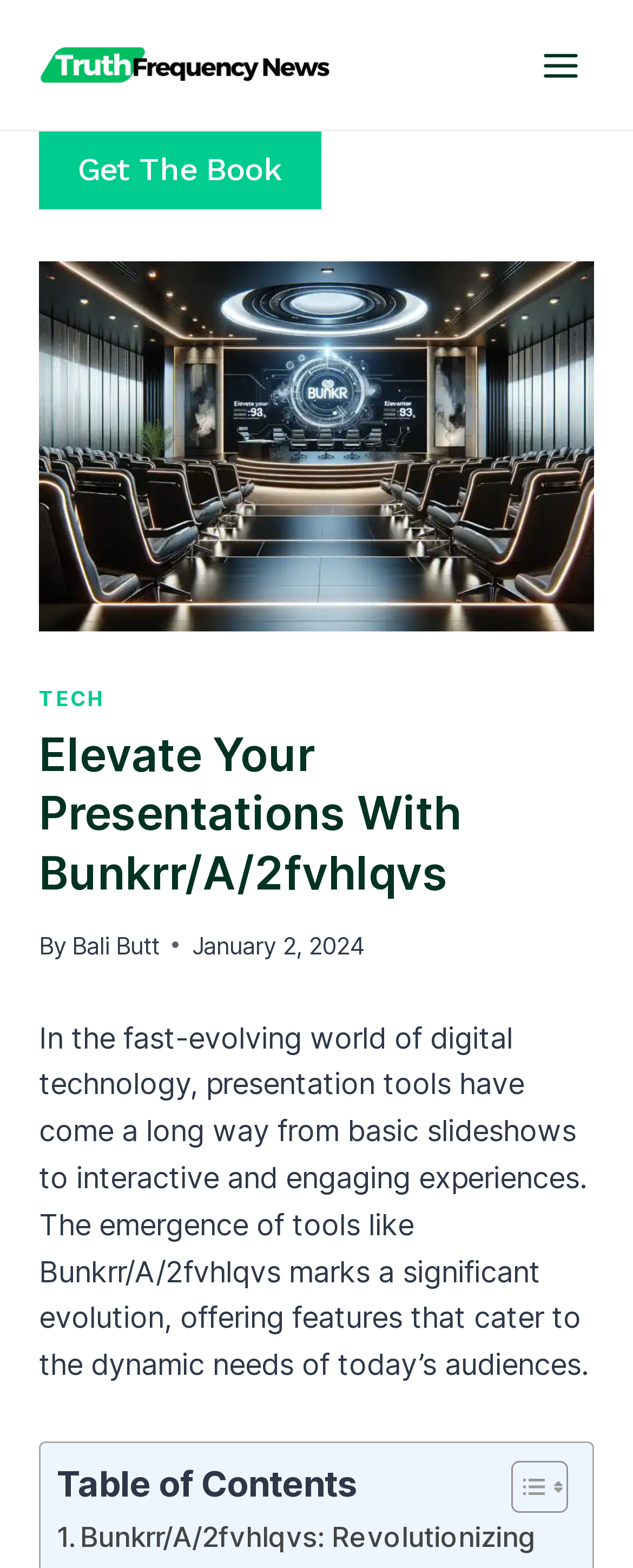Utilize the information from the image to answer the question in detail:
What is the name of the tool mentioned in the article?

The name of the tool can be found in the header section of the webpage, where it says 'Elevate Your Presentations With Bunkrr/A/2fvhlqvs', and also in the image description.